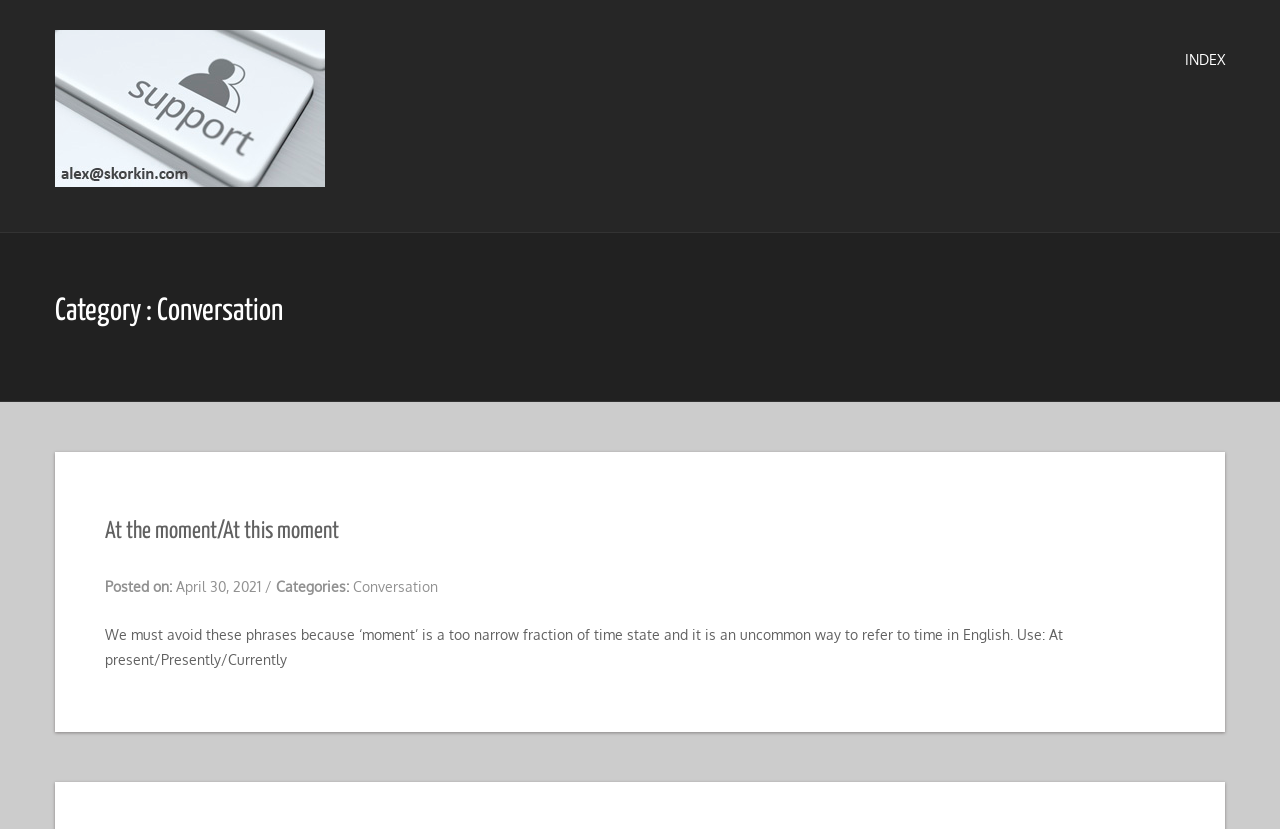Provide a thorough description of this webpage.

The webpage is about technical and customer support tips and tricks, specifically focusing on conversation. At the top left corner, there is a logo image with a corresponding link. On the top right corner, there is a link labeled "INDEX". Below the logo, there is a category label "Category : Conversation". 

The main content of the webpage is an article that takes up most of the page. It starts with a heading "At the moment/At this moment" which is a link. Below the heading, there is a "Posted on:" label followed by the date "April 30, 2021". Next to the date, there is a "Categories:" label followed by a link to the "Conversation" category. 

The main text of the article is a paragraph that provides tips on how to avoid using certain phrases in conversation, specifically the phrase "At the moment/At this moment", and suggests alternative phrases such as "At present/Presently/Currently".